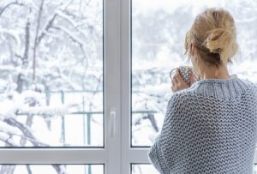Give a one-word or short-phrase answer to the following question: 
What is the woman holding?

A warm beverage